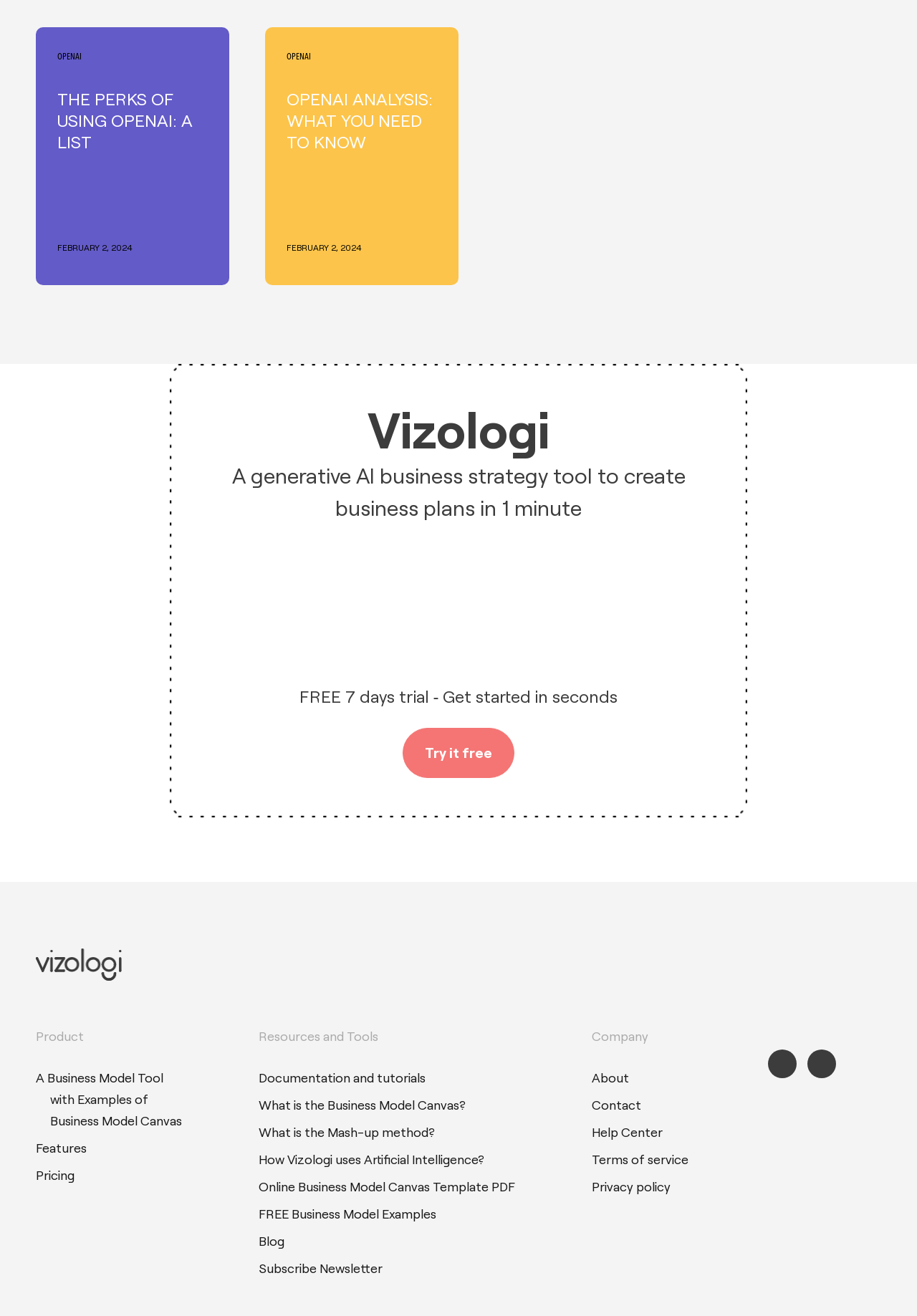Provide the bounding box coordinates for the UI element that is described by this text: "Documentation and tutorials". The coordinates should be in the form of four float numbers between 0 and 1: [left, top, right, bottom].

[0.282, 0.813, 0.464, 0.825]